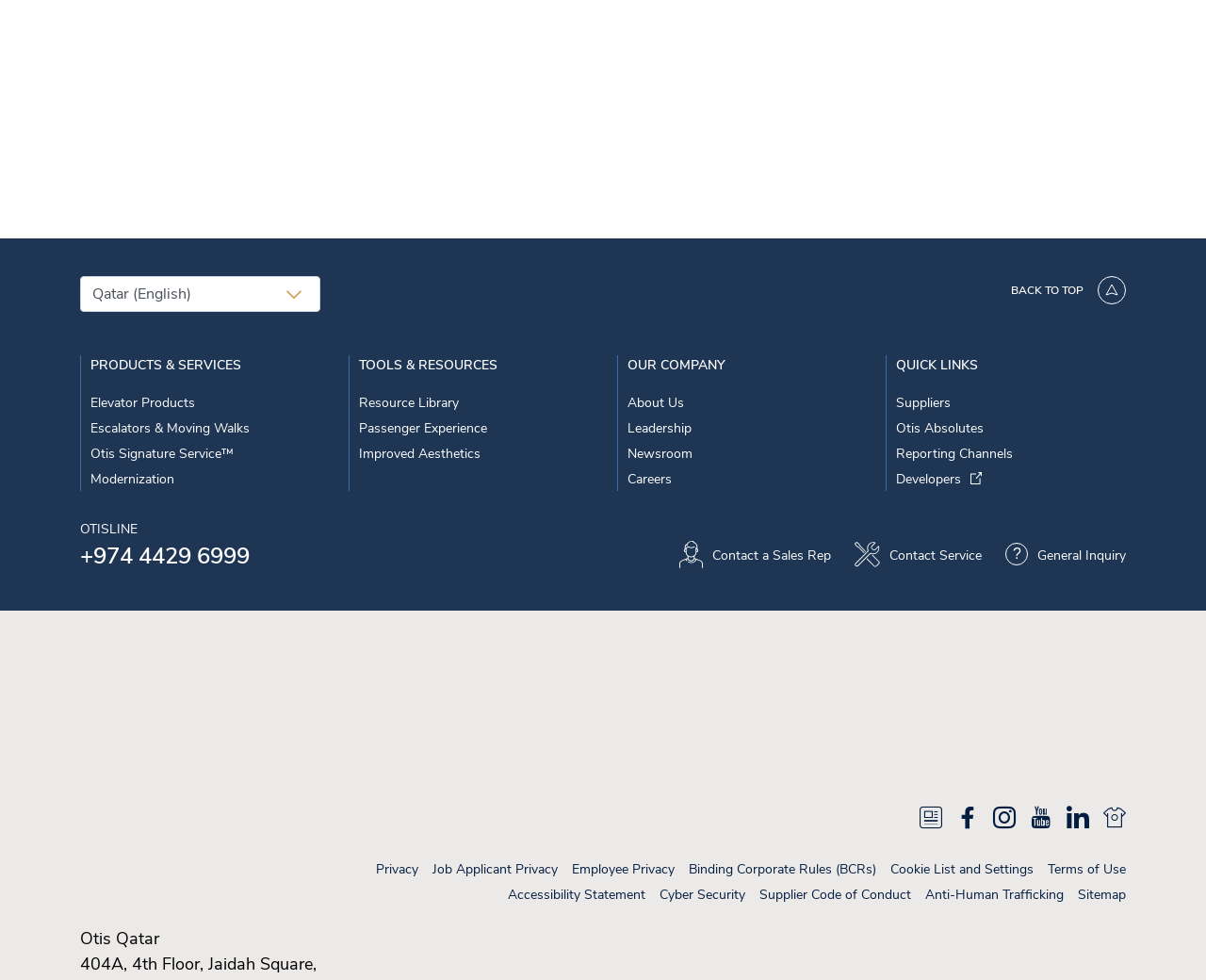Identify the bounding box coordinates of the HTML element based on this description: "Binding Corporate Rules (BCRs)".

[0.571, 0.878, 0.727, 0.896]